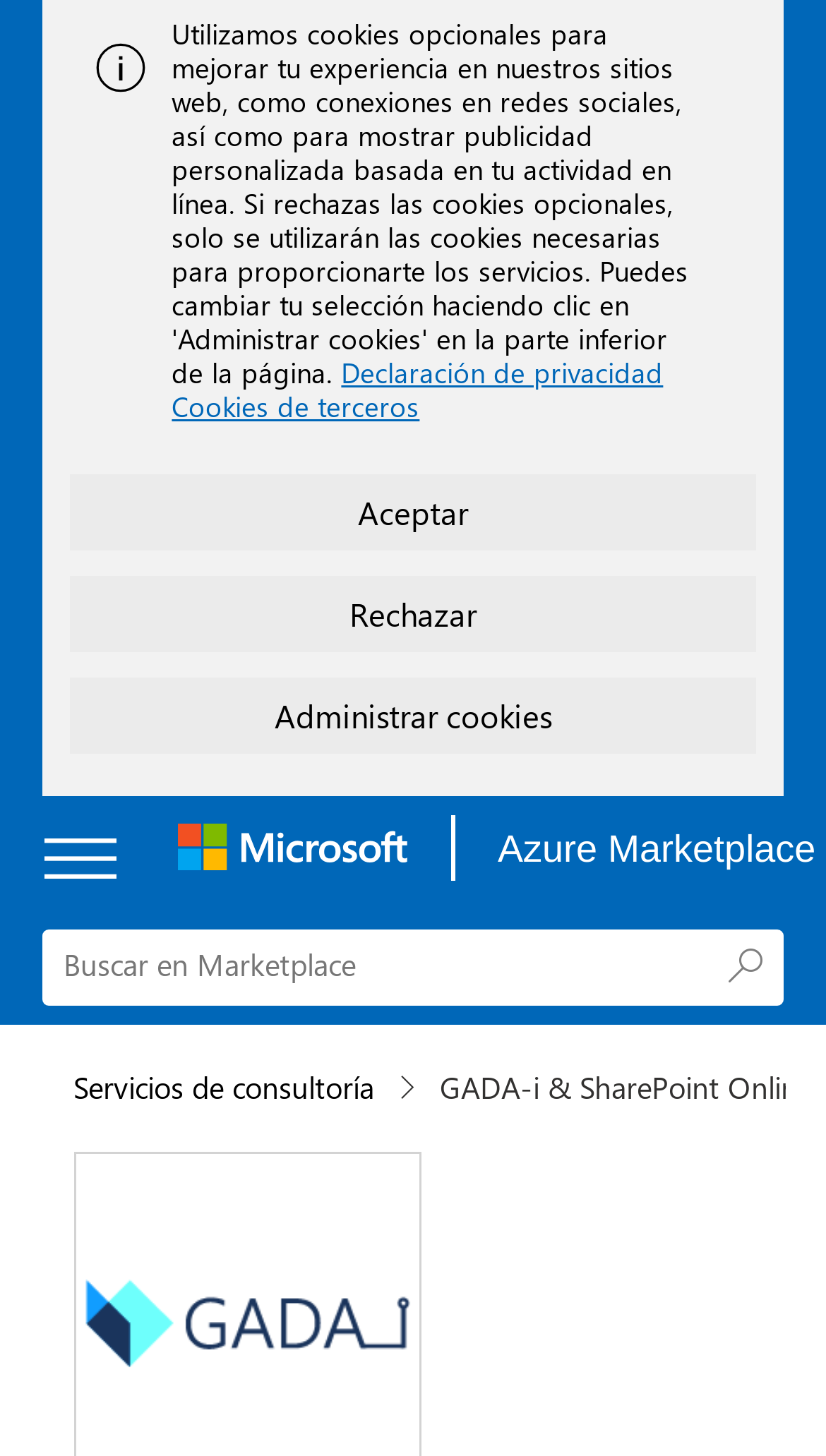What is the purpose of the search bar?
Please respond to the question with a detailed and thorough explanation.

The search bar is located at the top of the webpage, and it has a placeholder text 'search azure marketplace apps'. This suggests that the search bar is intended for users to search for apps in the Azure Marketplace.